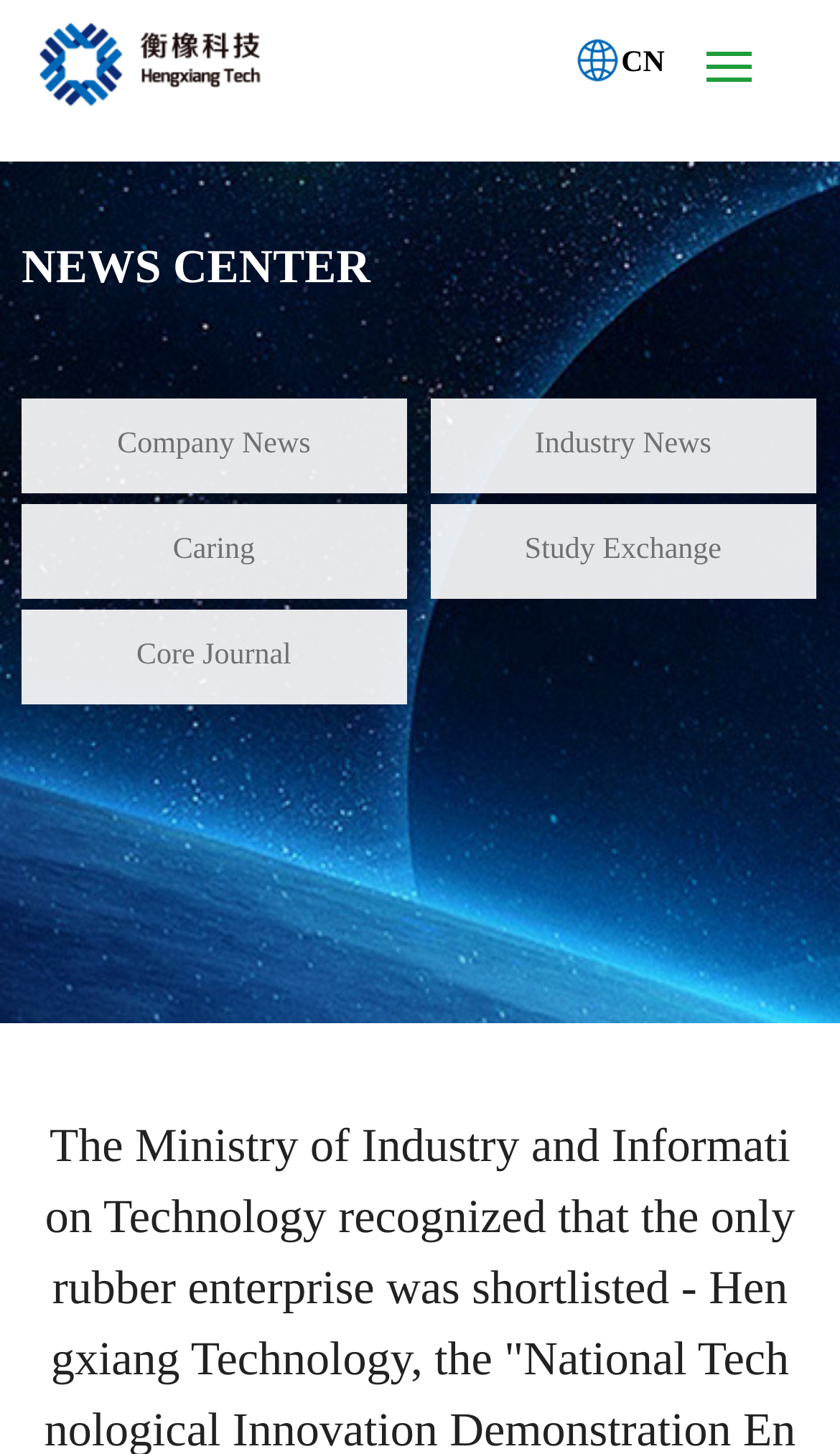Identify the webpage's primary heading and generate its text.

The Ministry of Industry and Information Technology recognized that the only rubber enterprise was shortlisted - Hengxiang Technology, the "National Technological Innovation Demonstration Enterprise in 2021", passed the publicity